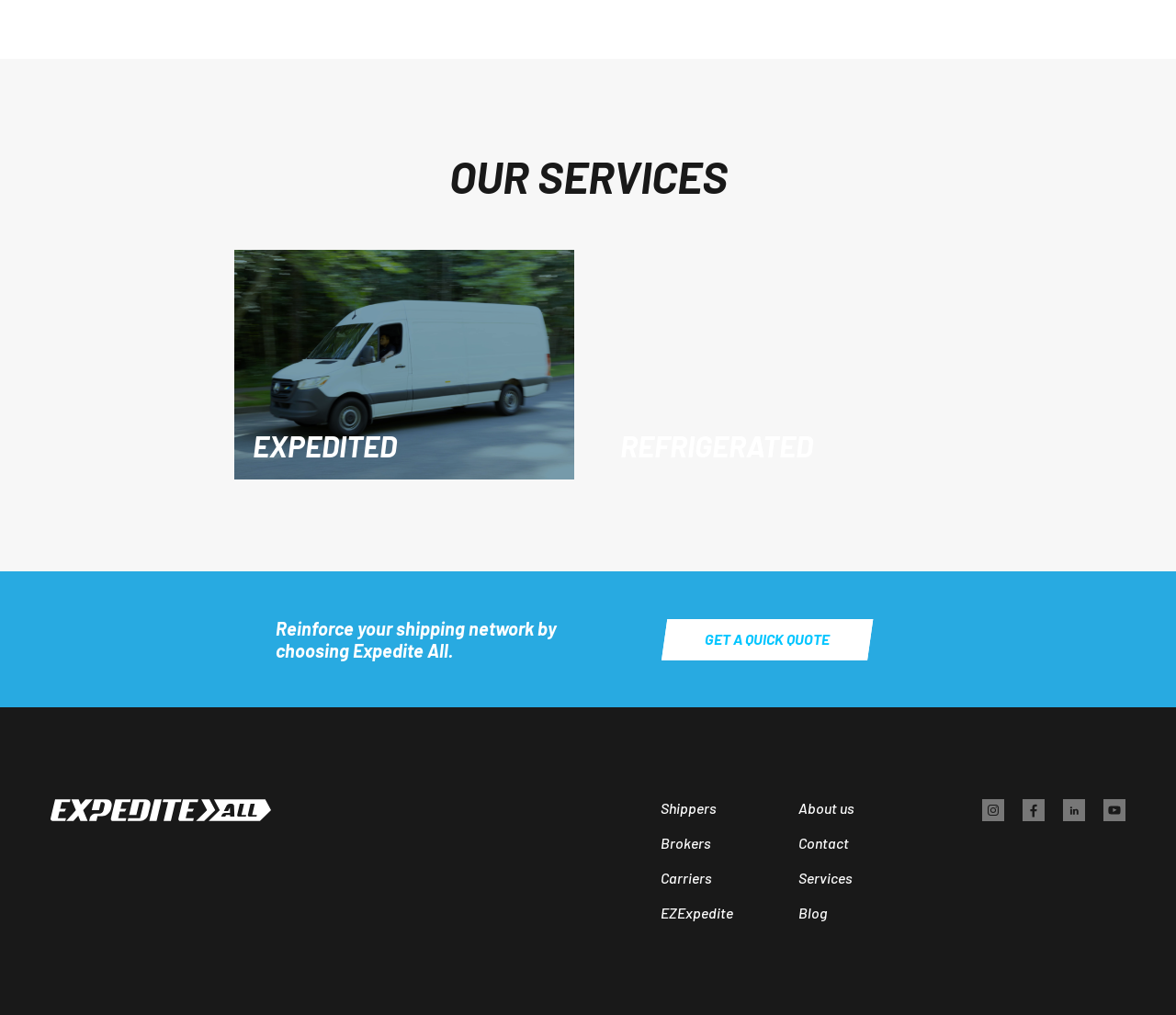Please identify the bounding box coordinates of the region to click in order to complete the given instruction: "Find out more about Movies on the Run.". The coordinates should be four float numbers between 0 and 1, i.e., [left, top, right, bottom].

None